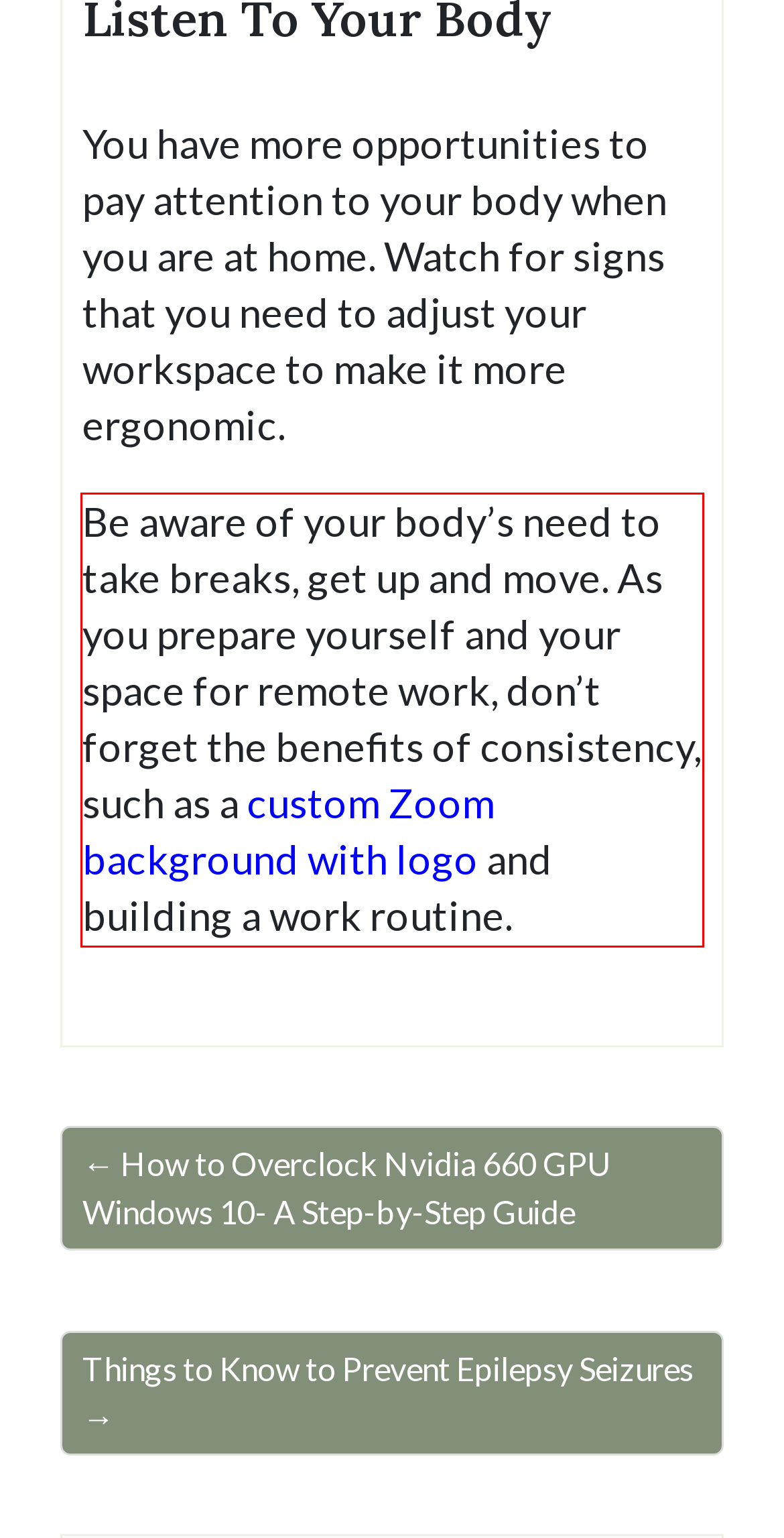Please identify the text within the red rectangular bounding box in the provided webpage screenshot.

Be aware of your body’s need to take breaks, get up and move. As you prepare yourself and your space for remote work, don’t forget the benefits of consistency, such as a custom Zoom background with logo and building a work routine.